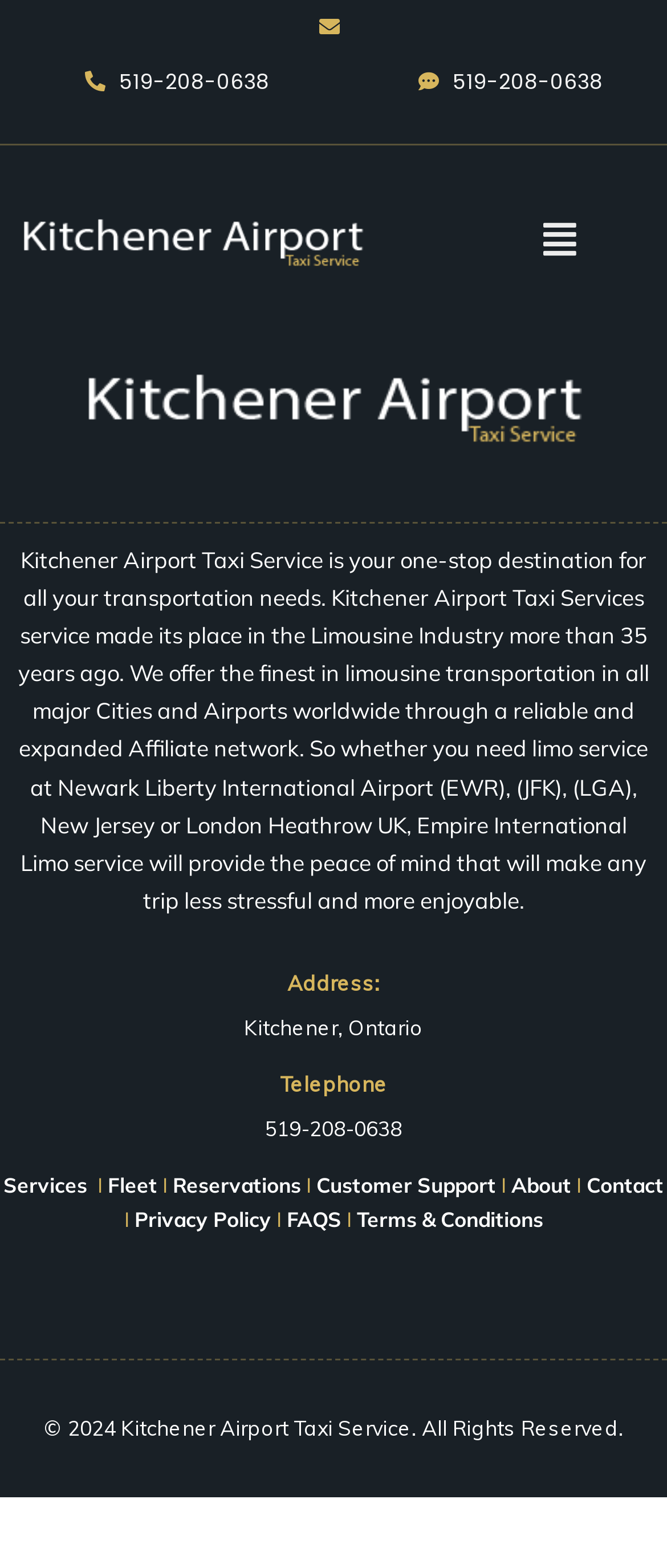Find the bounding box coordinates of the clickable region needed to perform the following instruction: "Call the phone number". The coordinates should be provided as four float numbers between 0 and 1, i.e., [left, top, right, bottom].

[0.171, 0.043, 0.404, 0.061]